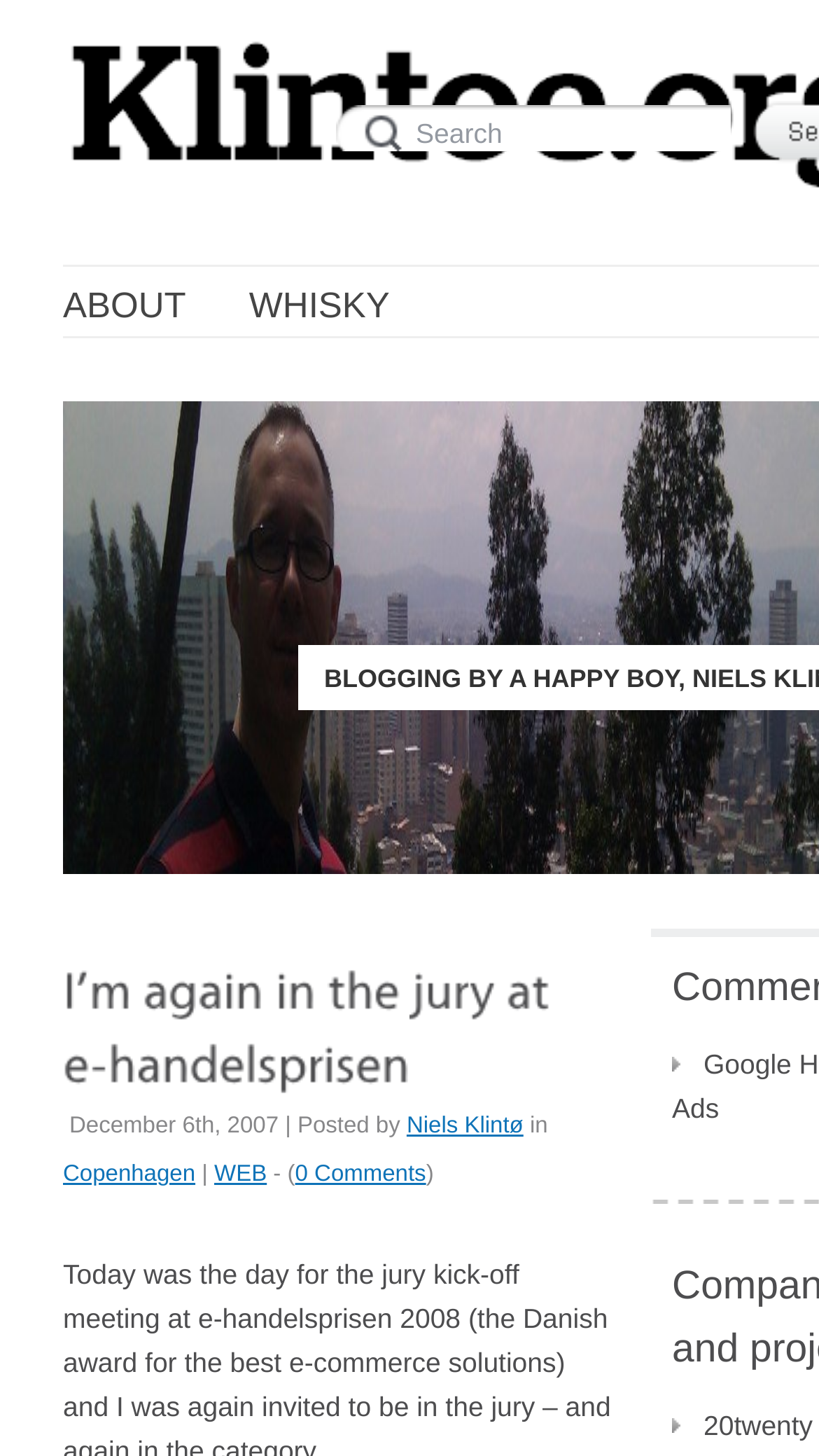Please identify the bounding box coordinates of the element that needs to be clicked to perform the following instruction: "go to 20twenty".

[0.821, 0.962, 0.992, 0.996]